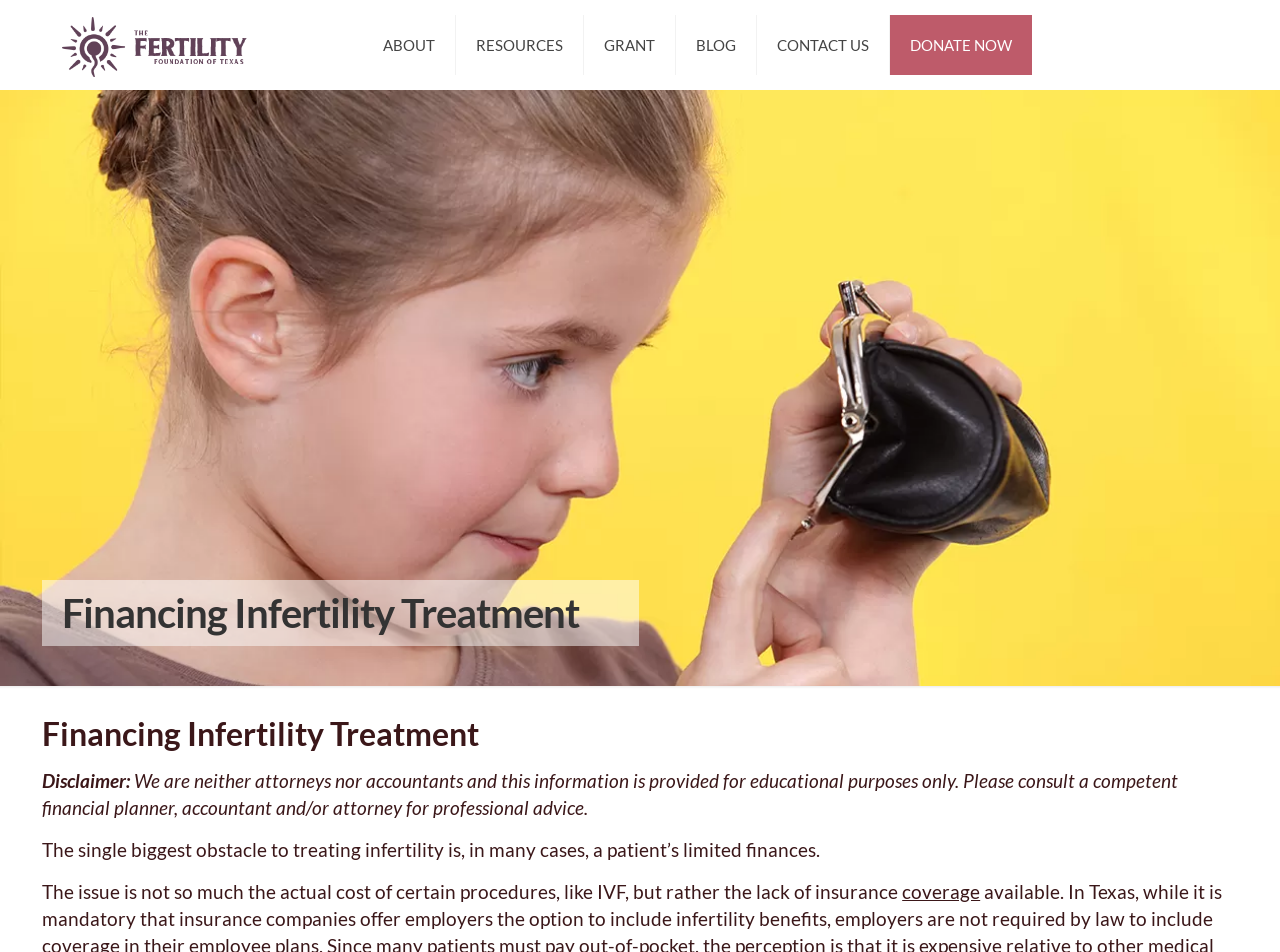Show me the bounding box coordinates of the clickable region to achieve the task as per the instruction: "Follow the link 'but we know that's not it'".

None